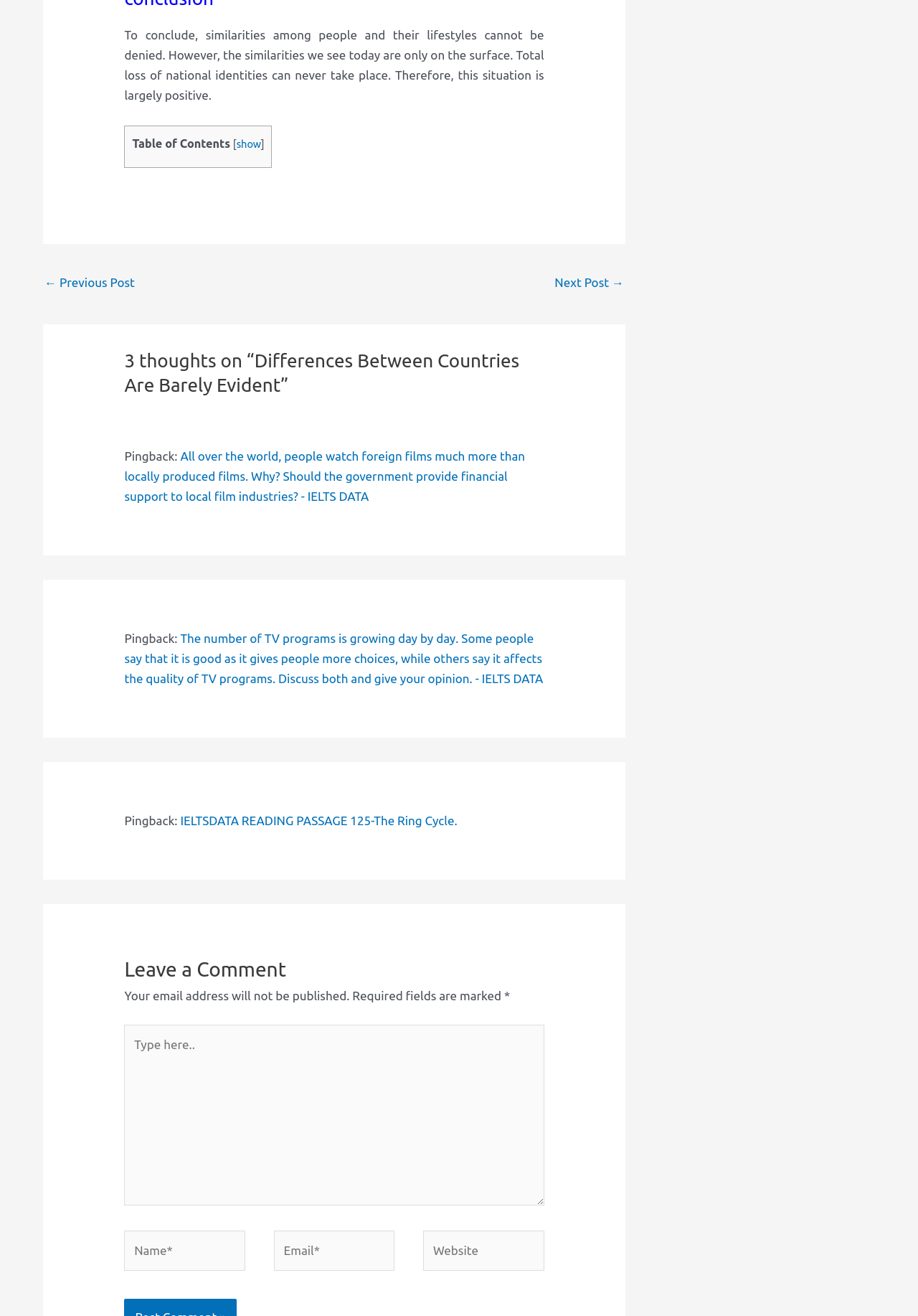Based on the image, please respond to the question with as much detail as possible:
What is the navigation section for?

The navigation section, labeled as 'Post navigation', provides links to previous and next posts, allowing users to navigate through the blog or website.